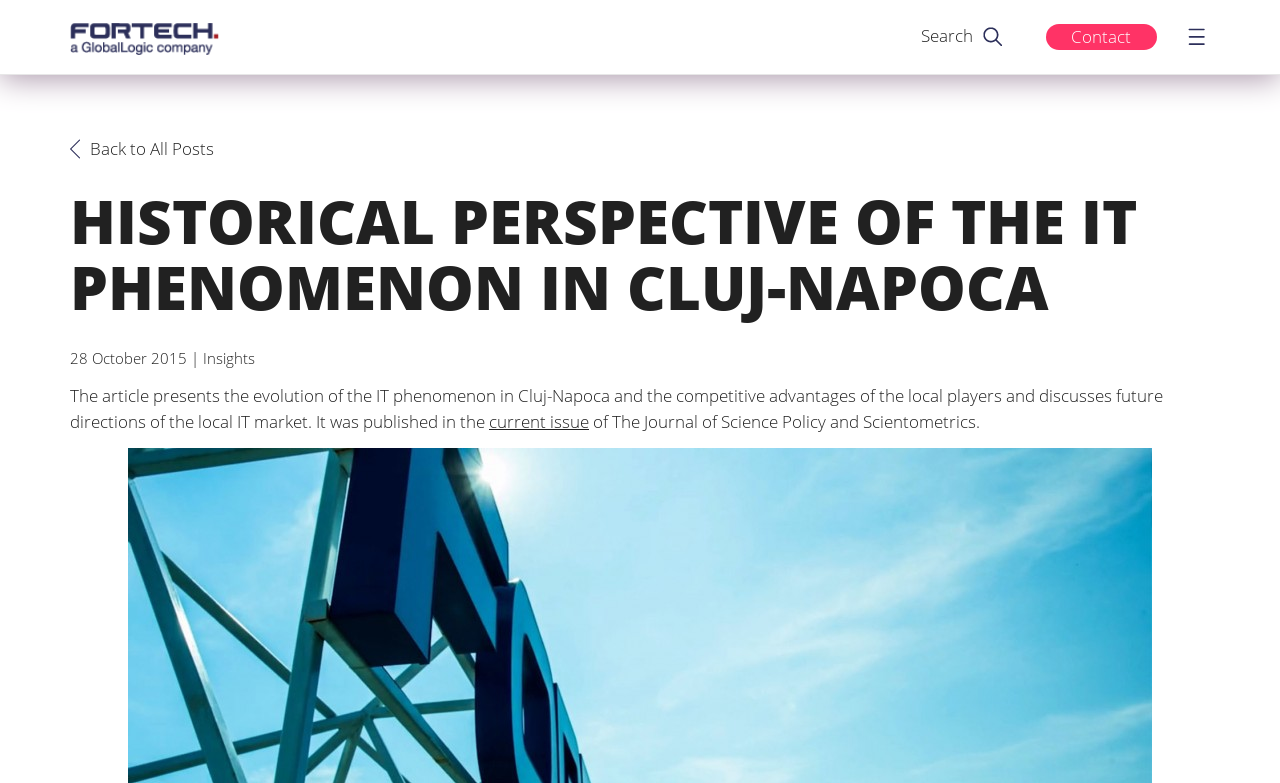Specify the bounding box coordinates of the area that needs to be clicked to achieve the following instruction: "Search for something".

[0.271, 0.096, 0.729, 0.163]